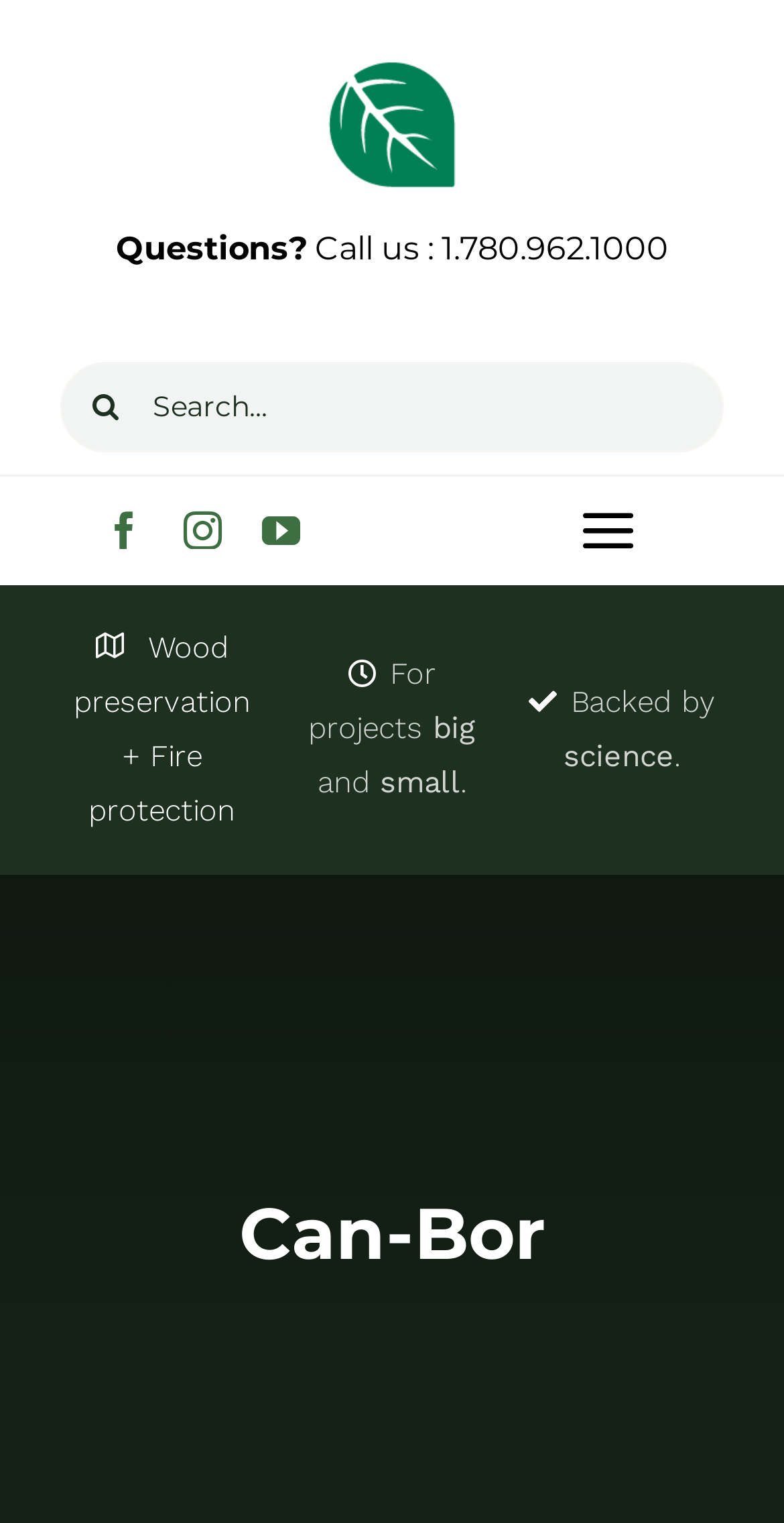Look at the image and give a detailed response to the following question: How many social media links are there?

The social media links can be found in the top right corner of the webpage. There are three links, namely 'facebook', 'instagram', and 'youtube', which are represented by their respective icons.